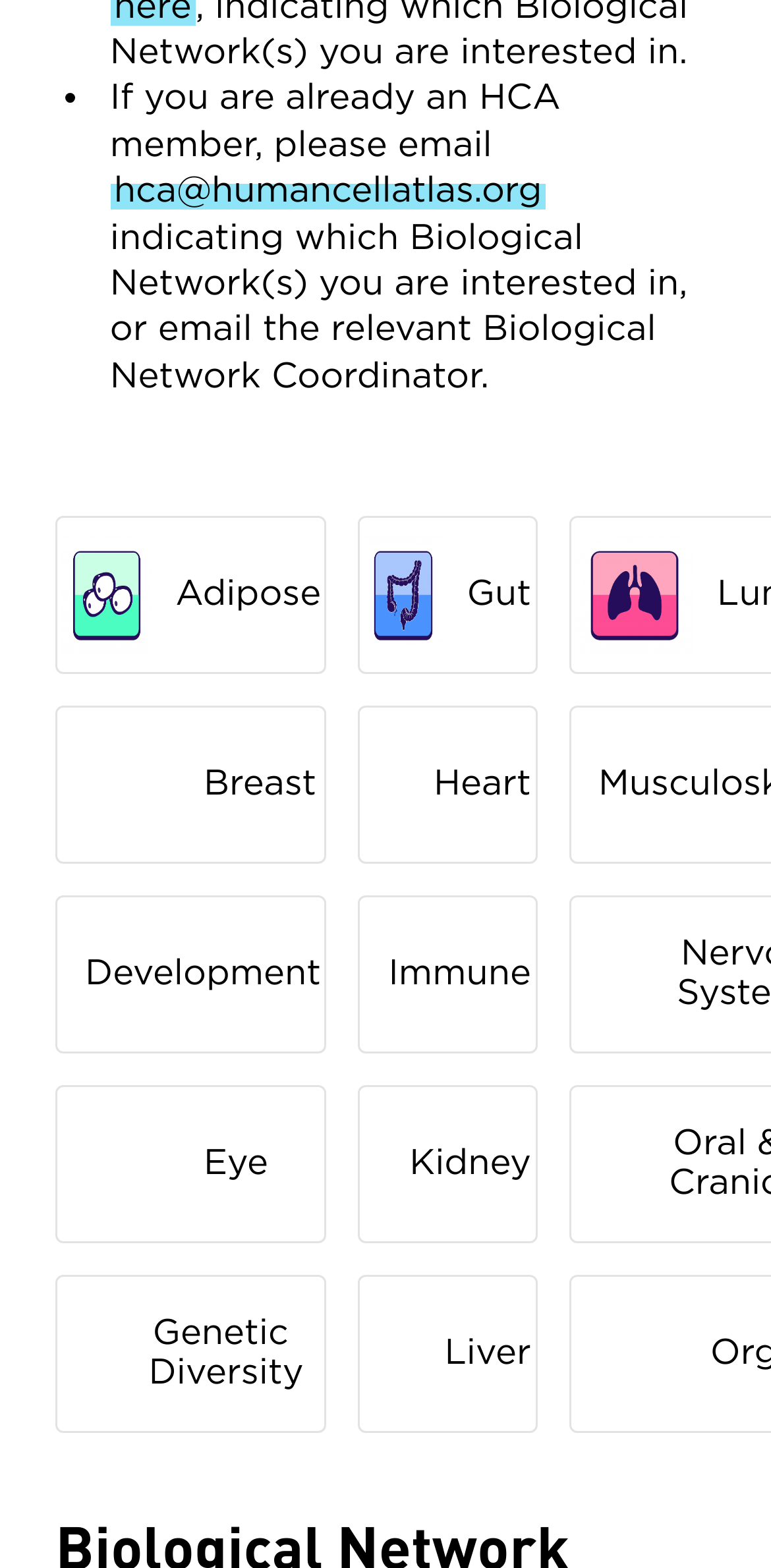What is the email address to contact for HCA members?
Look at the image and provide a short answer using one word or a phrase.

hca@humancellatlas.org